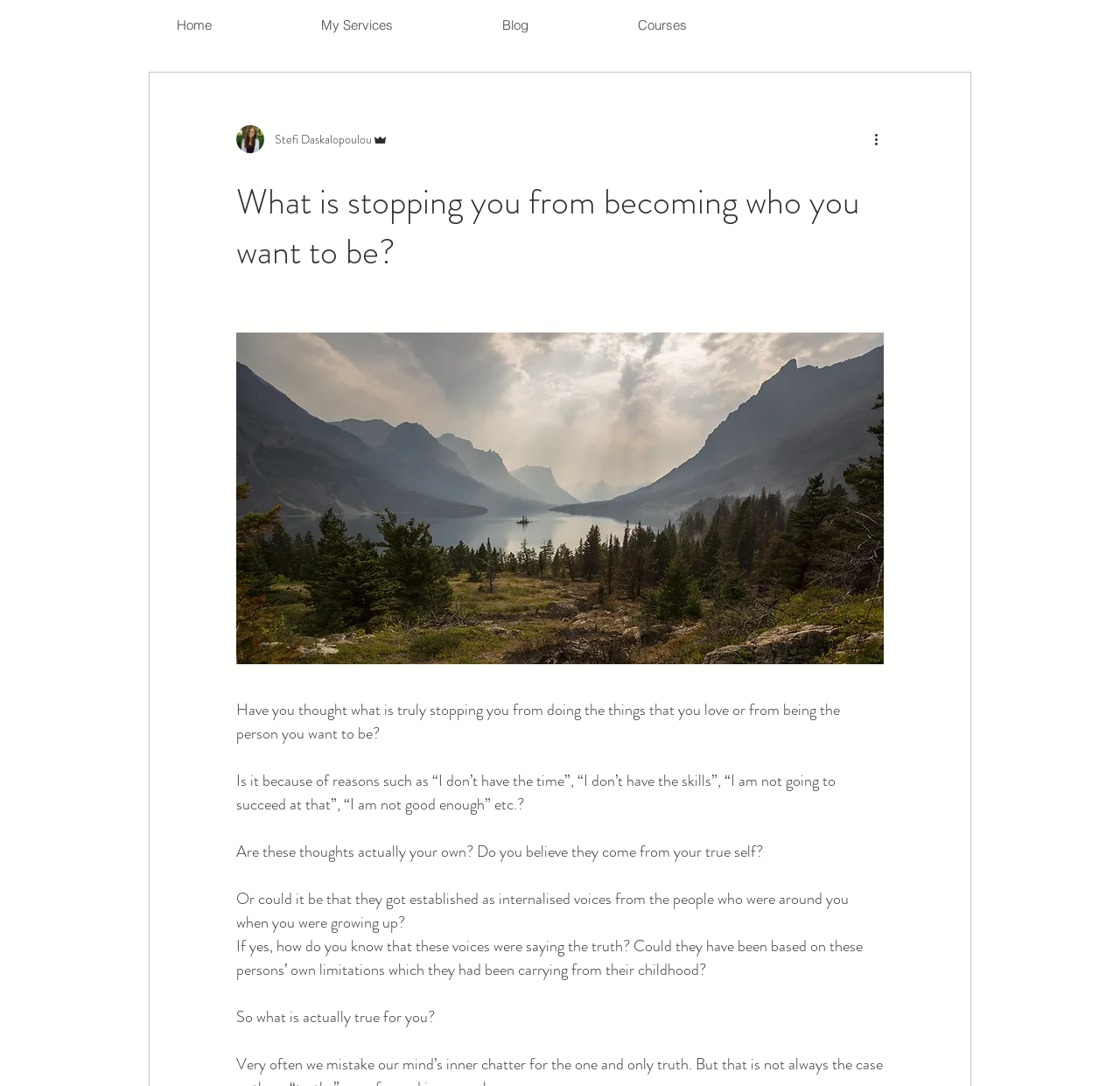What is the topic of the main text?
Answer with a single word or short phrase according to what you see in the image.

Self-reflection